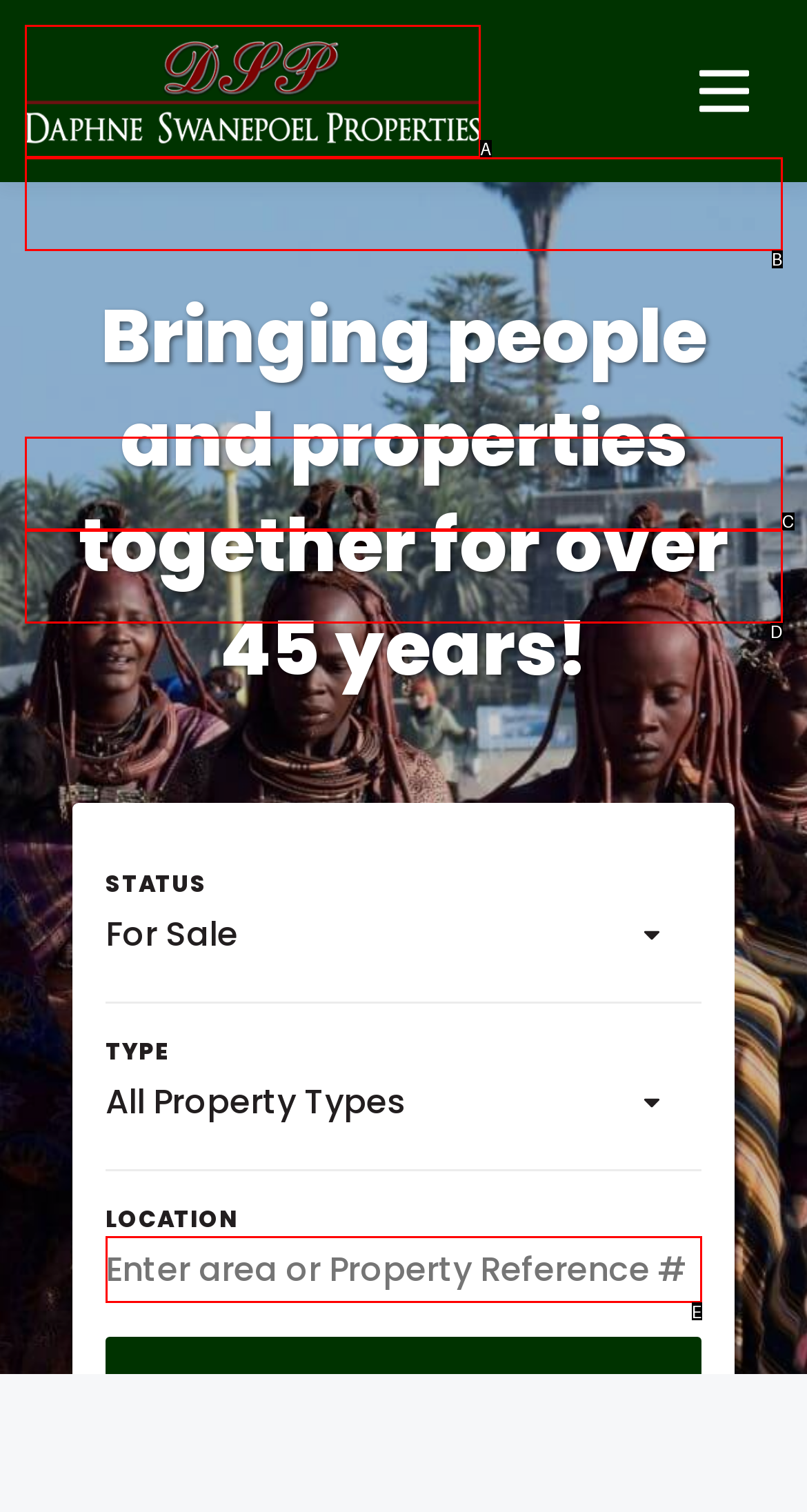Determine the HTML element that aligns with the description: About Us
Answer by stating the letter of the appropriate option from the available choices.

D